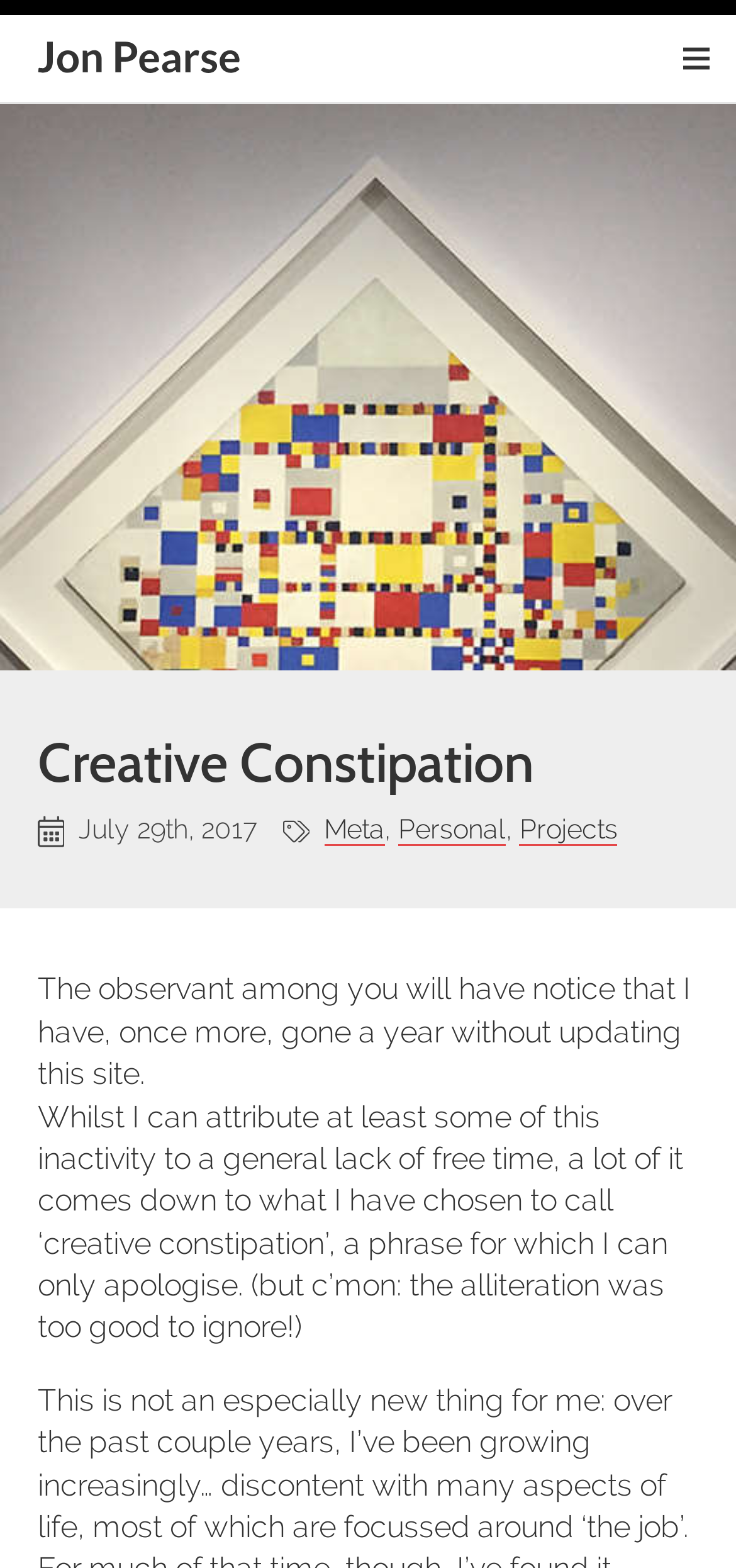Give a complete and precise description of the webpage's appearance.

The webpage is a personal blog post titled "Creative Constipation" on the website jonpearse.net. At the top left, there is a link to the homepage, accompanied by a small image. On the top right, there is a button to show or hide navigation. 

Below the navigation button, there is a header section that spans the entire width of the page. The header contains the title "Creative Constipation" in large font, followed by a description list that provides metadata about the post. The metadata includes the post date, "July 29th, 2017", and categories "Meta", "Personal", and "Projects", which are links.

The main content of the page consists of three paragraphs of text. The first paragraph starts below the header section and spans about 90% of the page width. It discusses the author's inactivity on the site over the past year. The second paragraph is located below the first one and has a similar width. It introduces the concept of "creative constipation" and its relation to the author's dissatisfaction with life. The third paragraph is positioned below the second one and has a similar width. It elaborates on the author's discontent with various aspects of life, particularly their job.

There are a total of three images on the page, all of which are small and used as icons. One is located next to the link to the homepage, and the other two are used in the description list to represent "Posted on" and "Filed under" respectively.